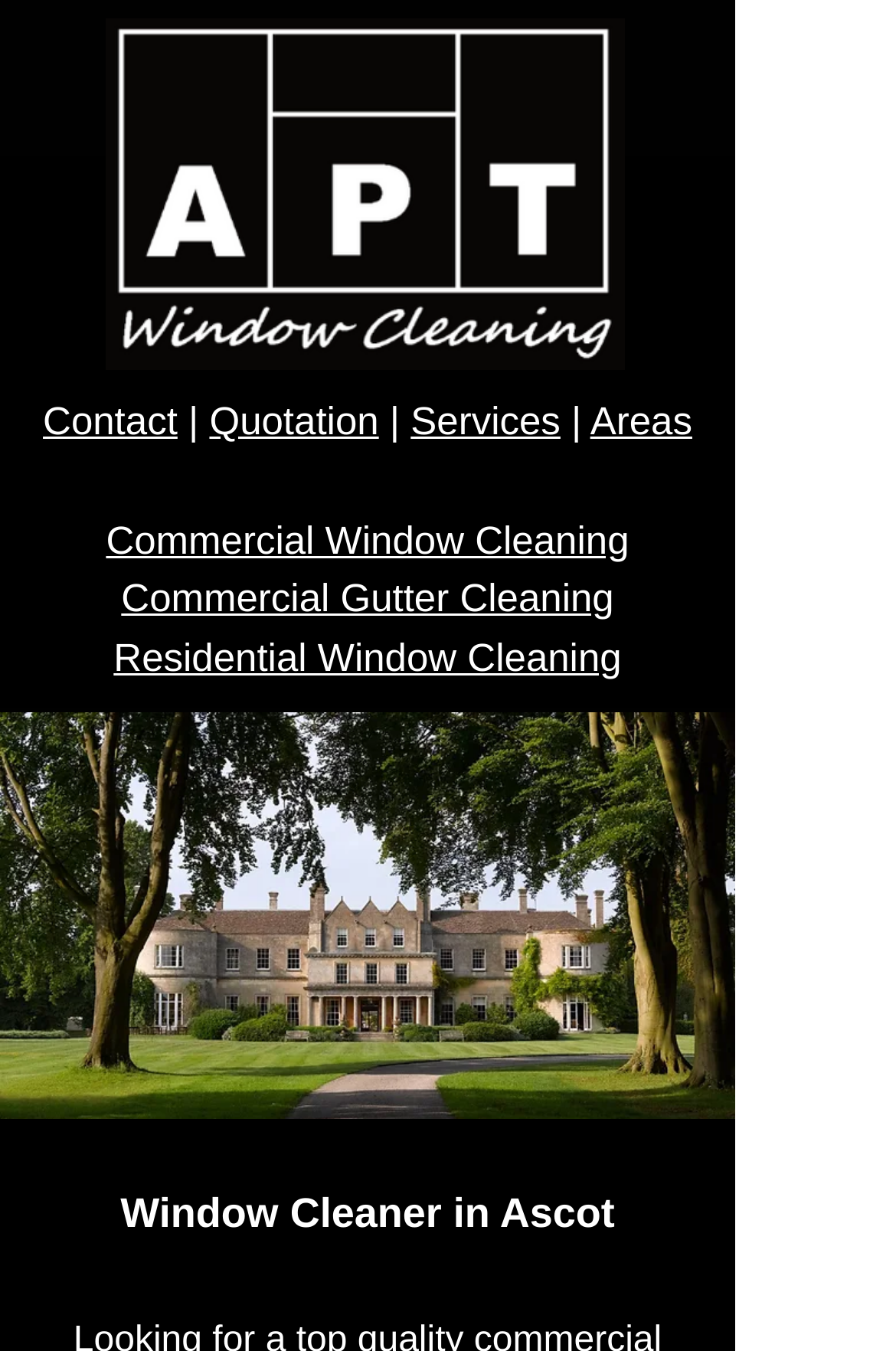Create an elaborate caption for the webpage.

The webpage is about a professional window cleaning service in Ascot. At the top, there is a heading that lists various options, including "Contact", "Quotation", "Services", "Areas", "Commercial Window Cleaning", "Commercial Gutter Cleaning", and "Residential Window Cleaning". These options are arranged horizontally, with "Contact" on the left and "Areas" on the right.

Below this heading, there is a large image that takes up most of the width of the page, spanning from the left edge to about three-quarters of the way across. The image is positioned near the top of the page.

Further down, there is a prominent heading that reads "Window Cleaner in Ascot". This heading is centered and takes up about two-thirds of the page width.

On the left side of the page, near the top, there is a smaller image. This image is positioned above the "Window Cleaner in Ascot" heading.

Overall, the webpage has a simple and organized layout, with clear headings and prominent images. The content is focused on providing information about the window cleaning service in Ascot.